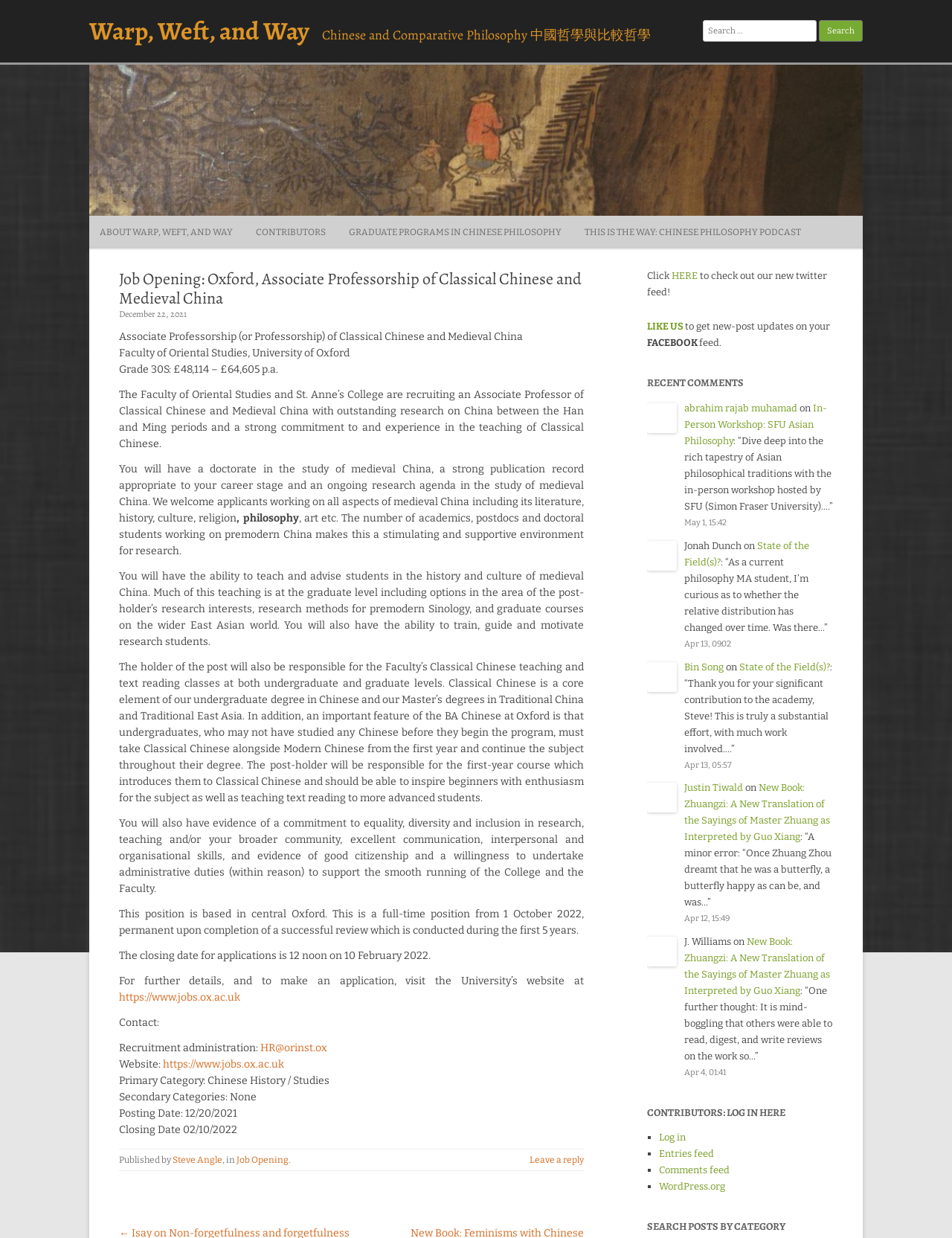Given the element description, predict the bounding box coordinates in the format (top-left x, top-left y, bottom-right x, bottom-right y), using floating point numbers between 0 and 1: parent_node: Search for: value="Search"

[0.86, 0.016, 0.906, 0.034]